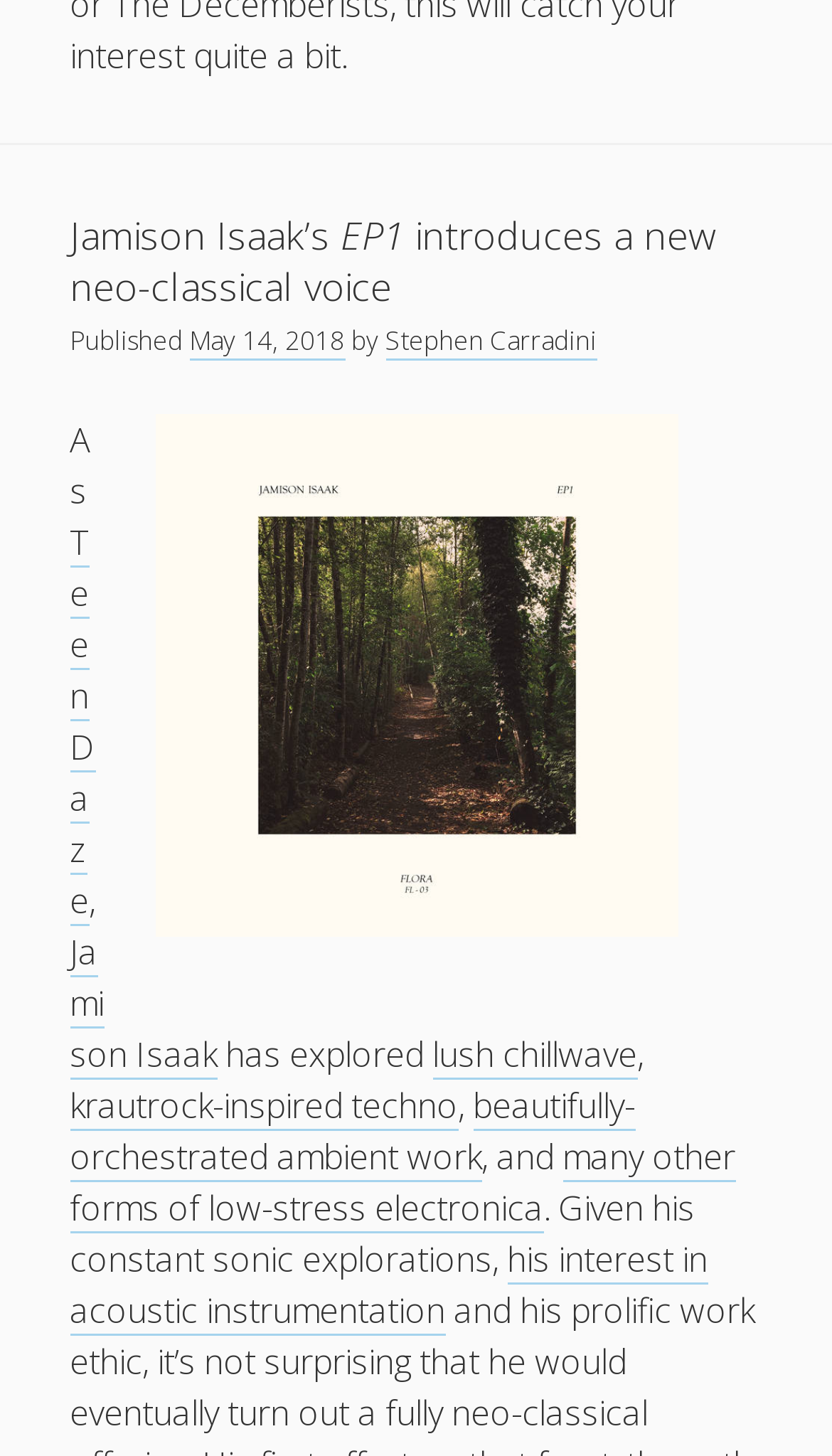Identify the bounding box coordinates for the element that needs to be clicked to fulfill this instruction: "Explore Teen Daze". Provide the coordinates in the format of four float numbers between 0 and 1: [left, top, right, bottom].

[0.083, 0.356, 0.114, 0.636]